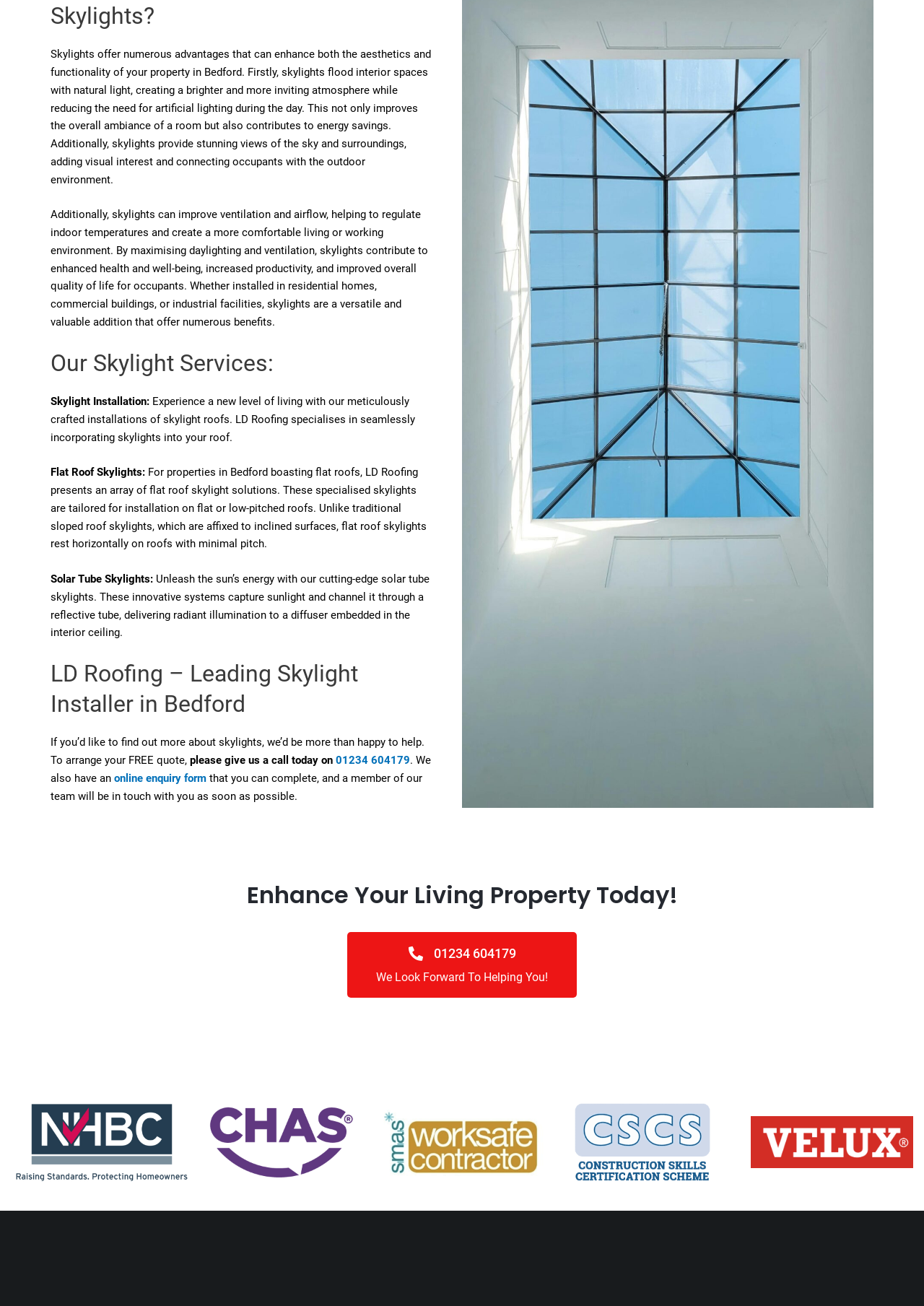Provide a one-word or short-phrase response to the question:
What is the name of the company that specializes in skylight installation?

LD Roofing